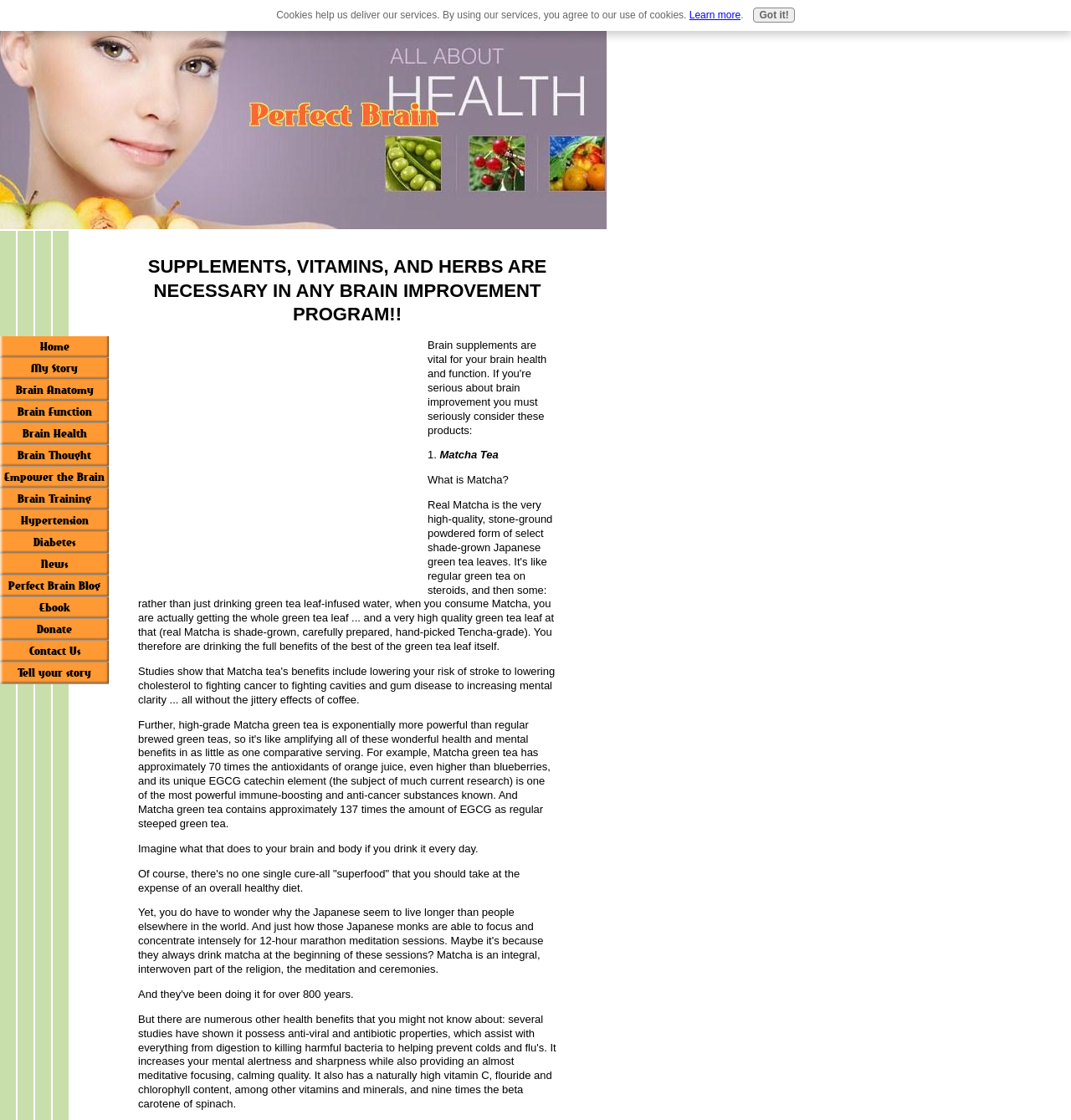Pinpoint the bounding box coordinates of the clickable area necessary to execute the following instruction: "Check the quote from the BBC". The coordinates should be given as four float numbers between 0 and 1, namely [left, top, right, bottom].

None